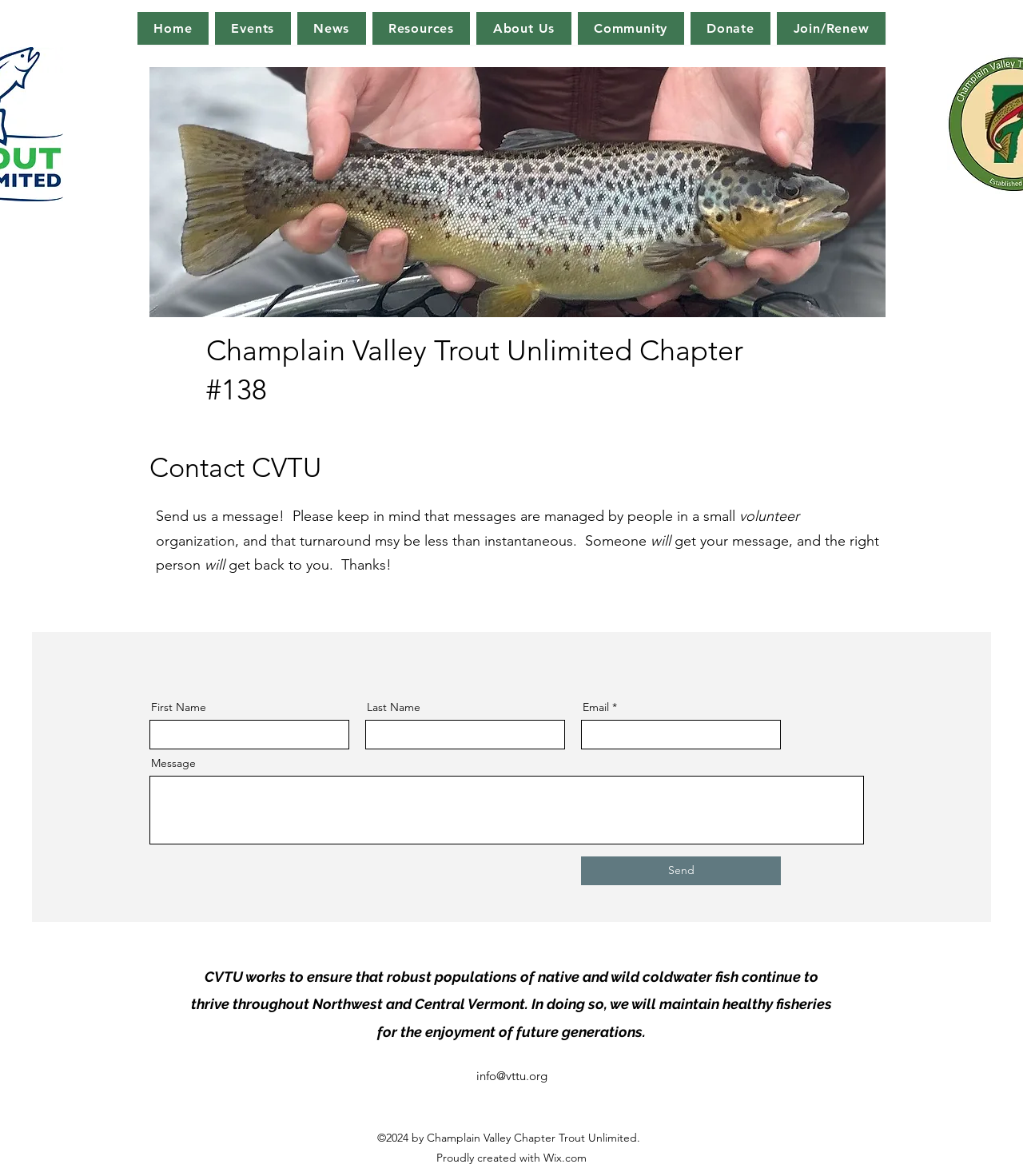How can someone contact CVTU via email?
Please look at the screenshot and answer using one word or phrase.

info@vttu.org